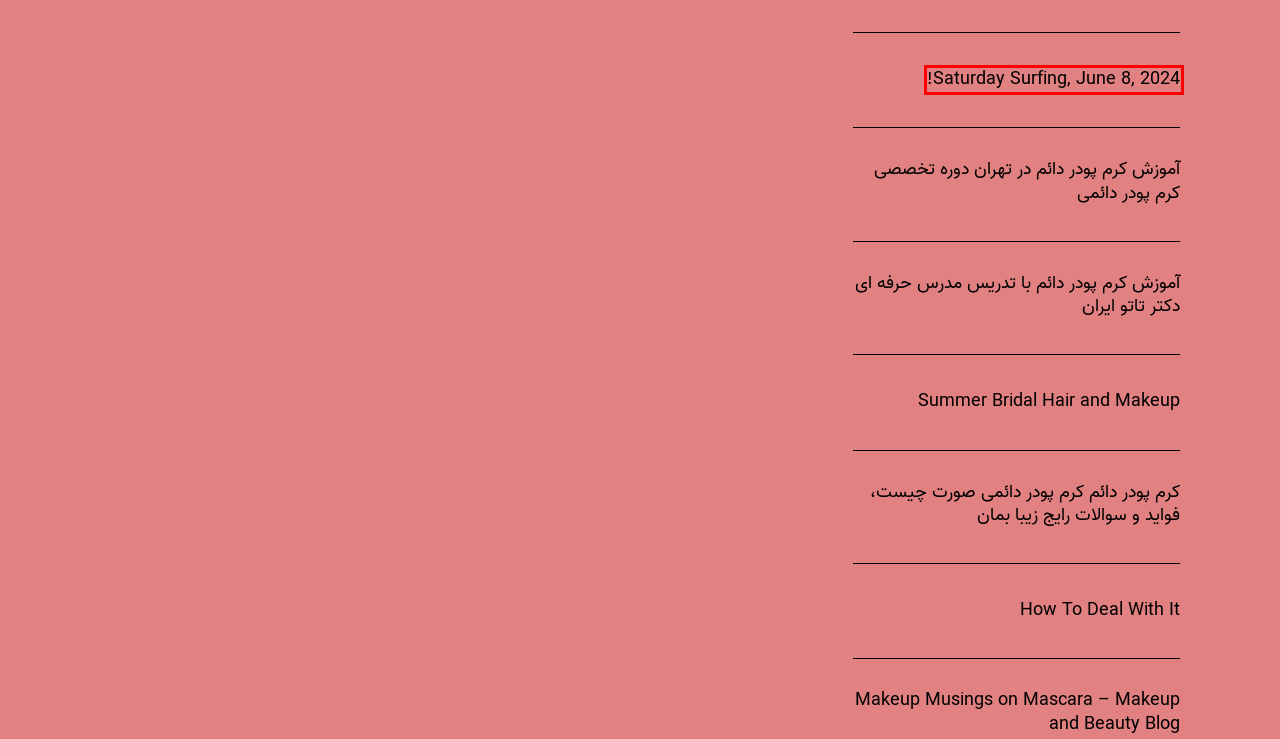You are provided with a screenshot of a webpage highlighting a UI element with a red bounding box. Choose the most suitable webpage description that matches the new page after clicking the element in the bounding box. Here are the candidates:
A. How To Deal With It - لیفت نخ | میکاپ
B. Makeup Musings on Mascara - Makeup and Beauty Blog - لیفت نخ | میکاپ
C. کرم پودر دائم کرم پودر دائمی صورت چیست، فواید و سوالات رایج زیبا بمان - لیفت نخ | میکاپ
D. آموزش کرم پودر دائم در تهران دوره تخصصی کرم پودر دائمی - لیفت نخ | میکاپ
E. آموزش کرم پودر دائم با تدریس مدرس حرفه ای دکتر تاتو ایران - لیفت نخ | میکاپ
F. Saturday Surfing, June 8, 2024! - لیفت نخ | میکاپ
G. Sneak Peek! Laura Mercier Caviar Smoothing Matte Lipstick - BeautyVelle - لیفت نخ | میکاپ
H. Summer Bridal Hair and Makeup - لیفت نخ | میکاپ

F